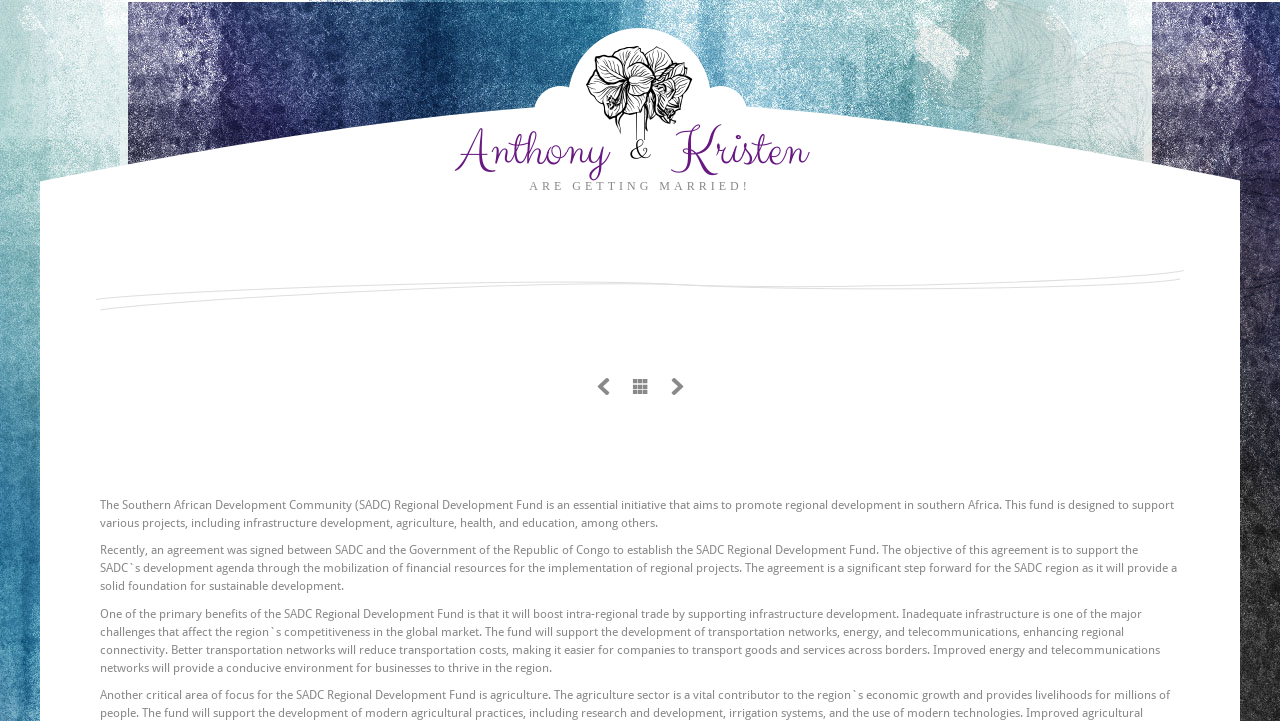Based on the provided description, "parent_node: Anthony title="Anthony & Kristen"", find the bounding box of the corresponding UI element in the screenshot.

[0.417, 0.172, 0.583, 0.191]